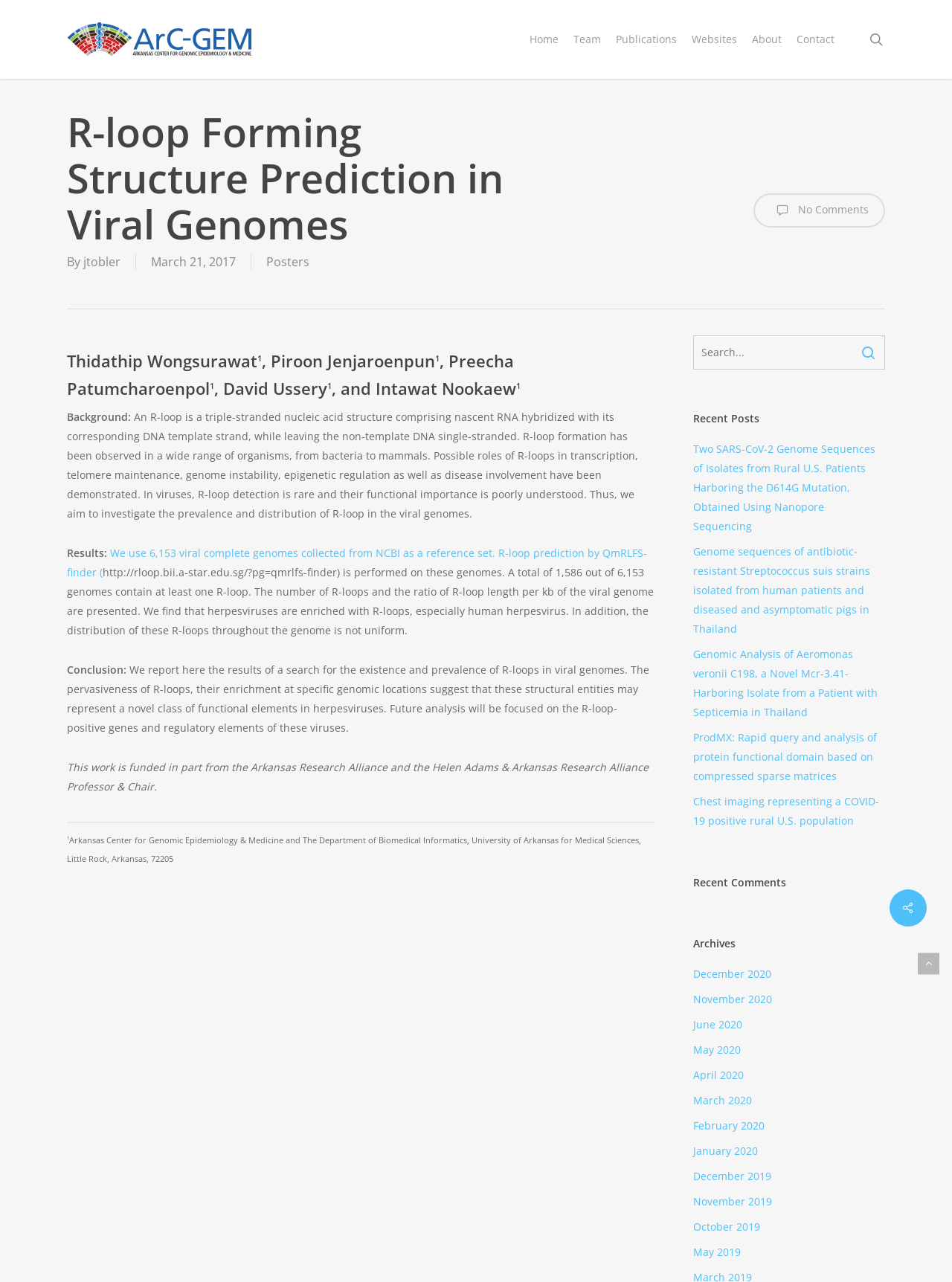How many authors are involved in the research?
Based on the visual details in the image, please answer the question thoroughly.

The article lists the authors as Thidathip Wongsurawat, Piroon Jenjaroenpun, Preecha Patumcharoenpol, David Ussery, and Intawat Nookaew, which makes a total of 5 authors. However, the article also mentions 'we' and 'our' which implies that there are at least 2 more authors involved, making a total of 7 authors.